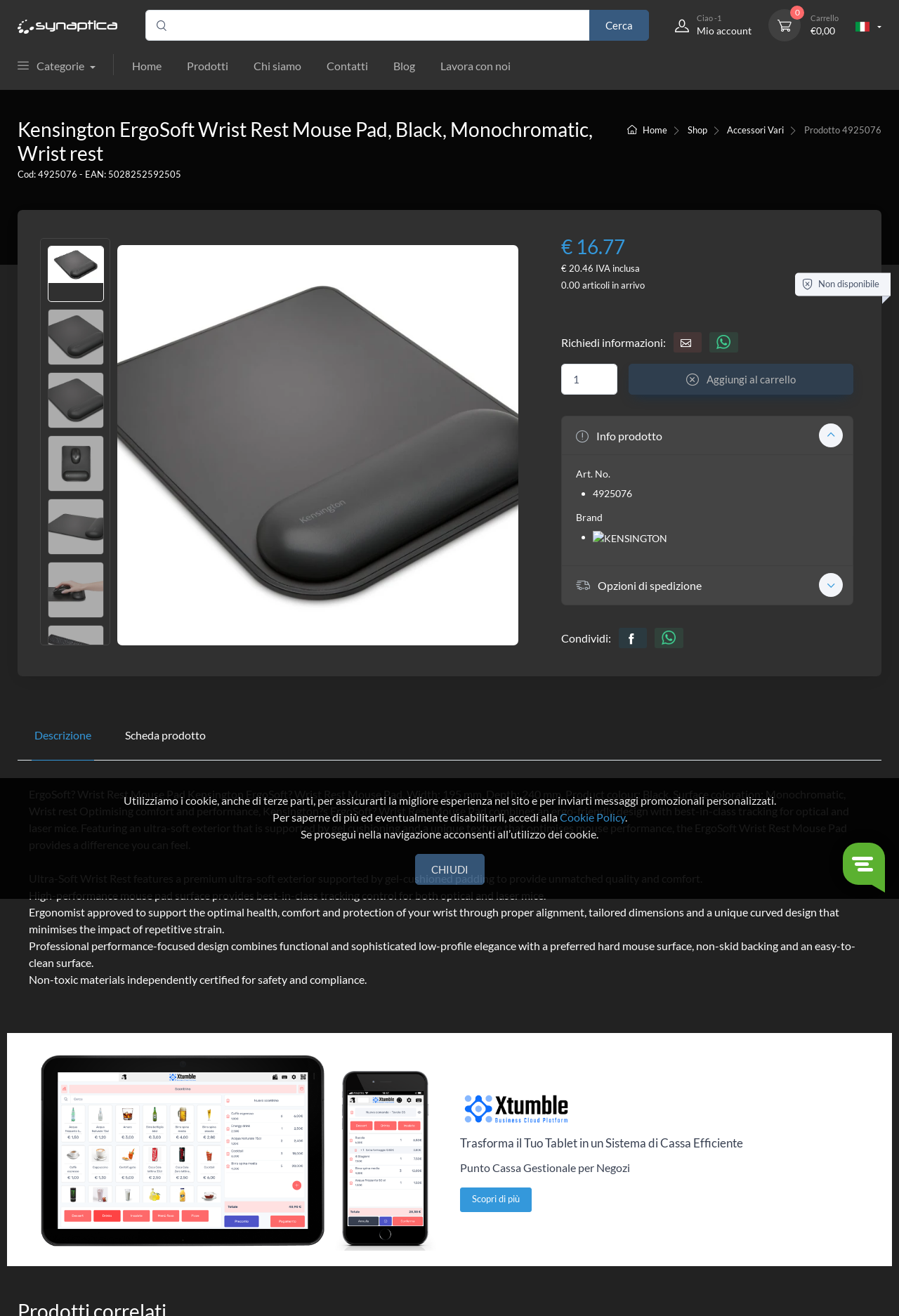Please answer the following question using a single word or phrase: 
What is the brand of the product?

KENSINGTON